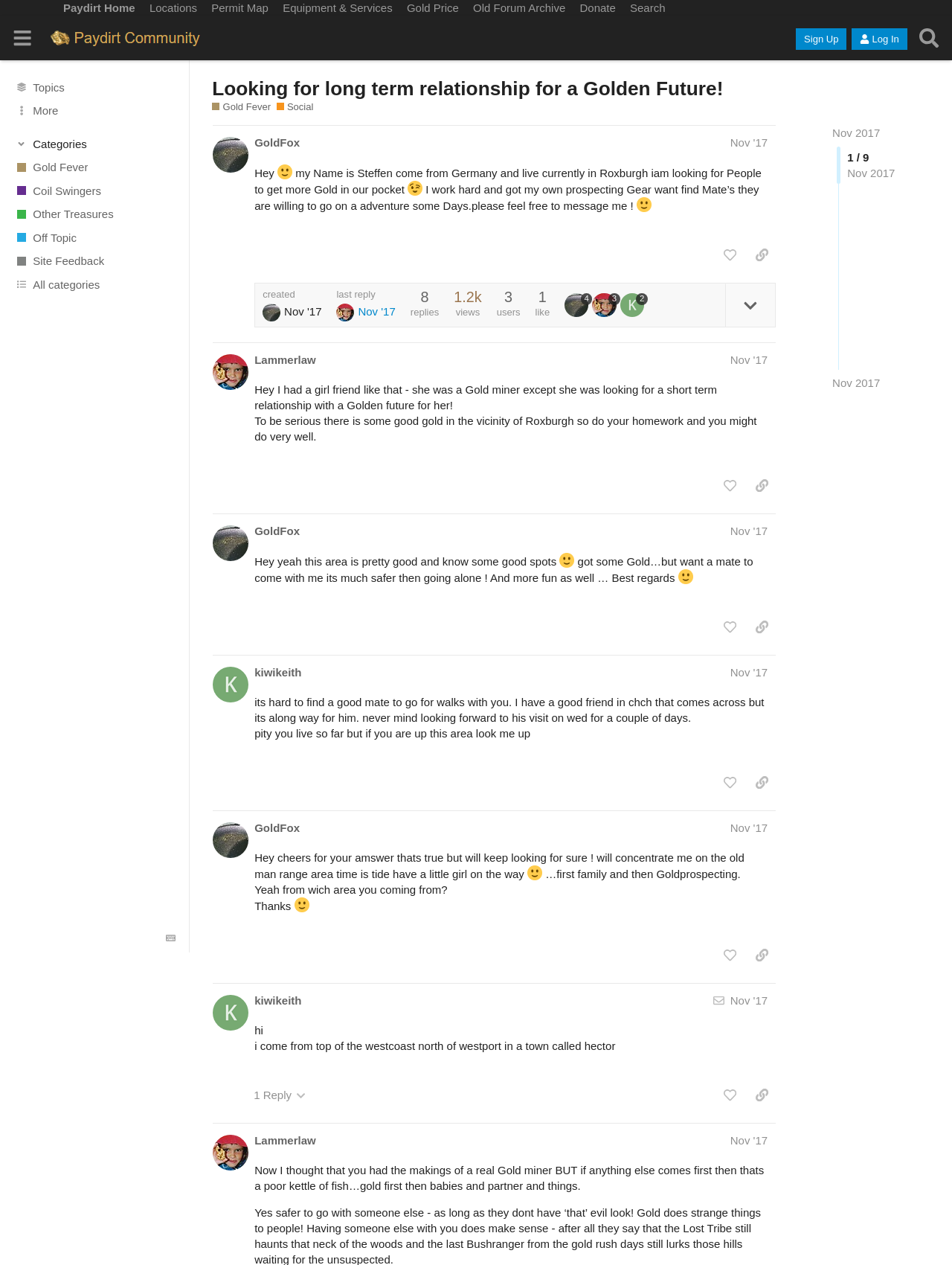Highlight the bounding box coordinates of the element that should be clicked to carry out the following instruction: "Read the post by GoldFox". The coordinates must be given as four float numbers ranging from 0 to 1, i.e., [left, top, right, bottom].

[0.224, 0.099, 0.863, 0.271]